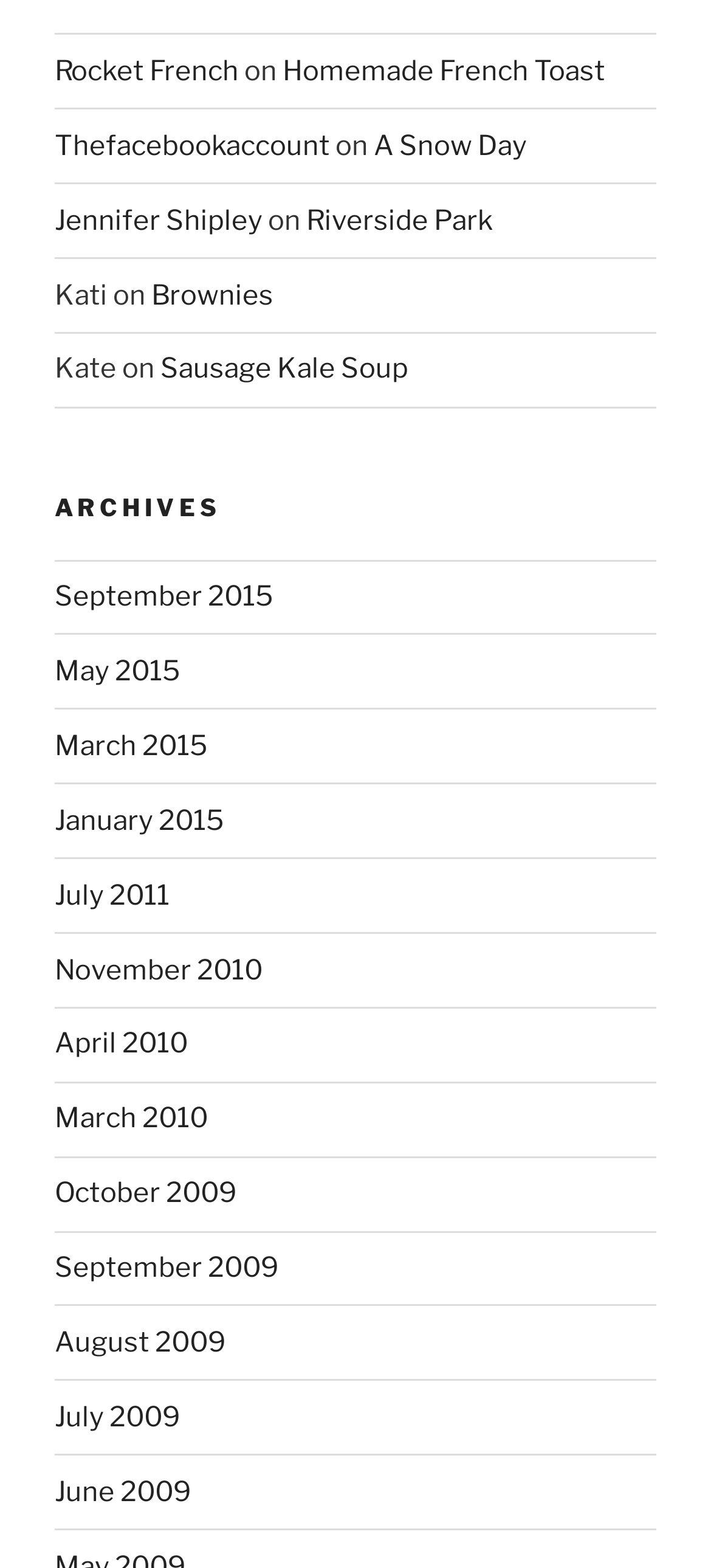Locate the bounding box coordinates of the element to click to perform the following action: 'visit archives'. The coordinates should be given as four float values between 0 and 1, in the form of [left, top, right, bottom].

[0.077, 0.313, 0.923, 0.334]